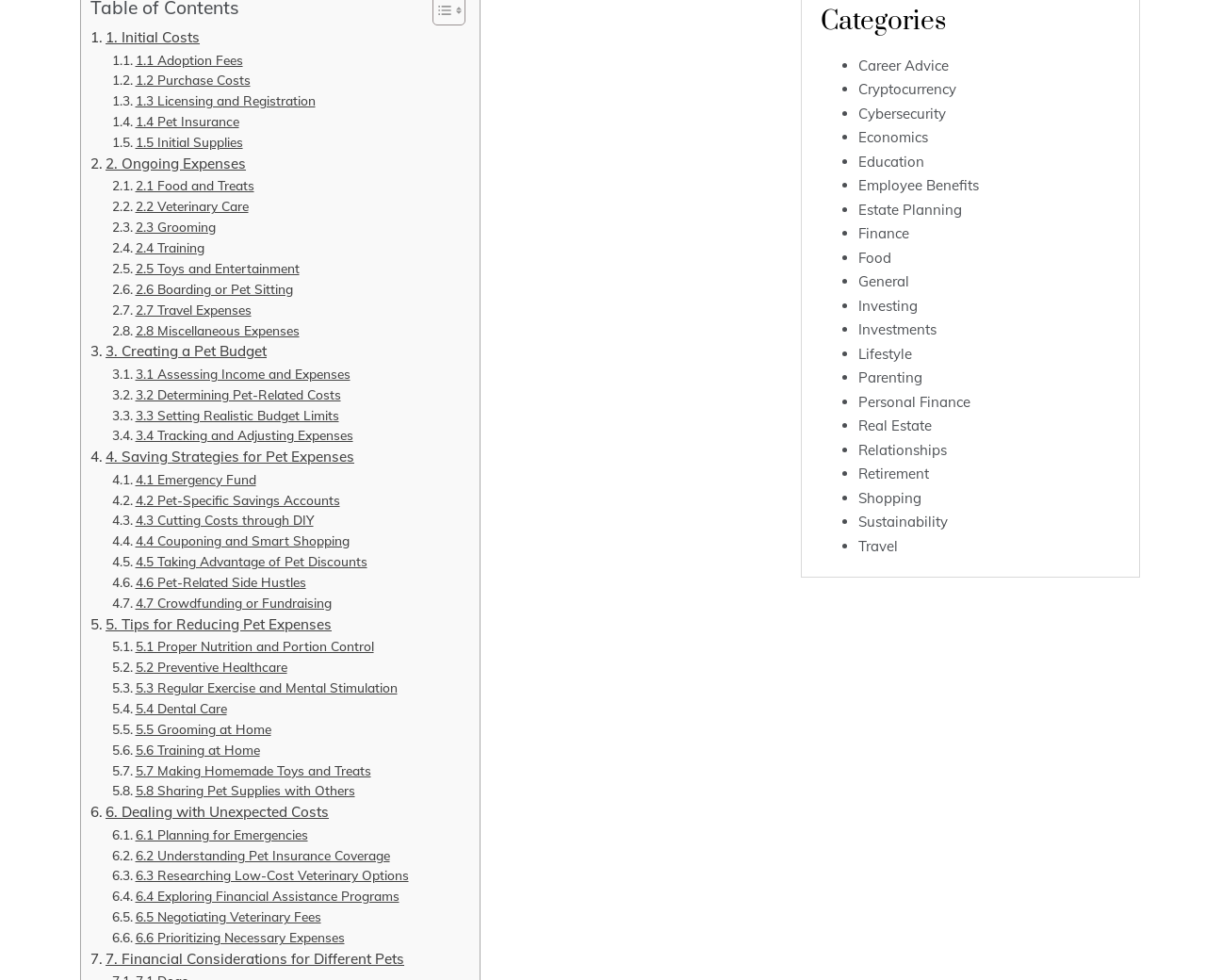What is the main topic of this webpage?
Using the information presented in the image, please offer a detailed response to the question.

Based on the links and headings on the webpage, it appears to be discussing various aspects of pet expenses, including initial costs, ongoing expenses, creating a pet budget, and reducing pet expenses.